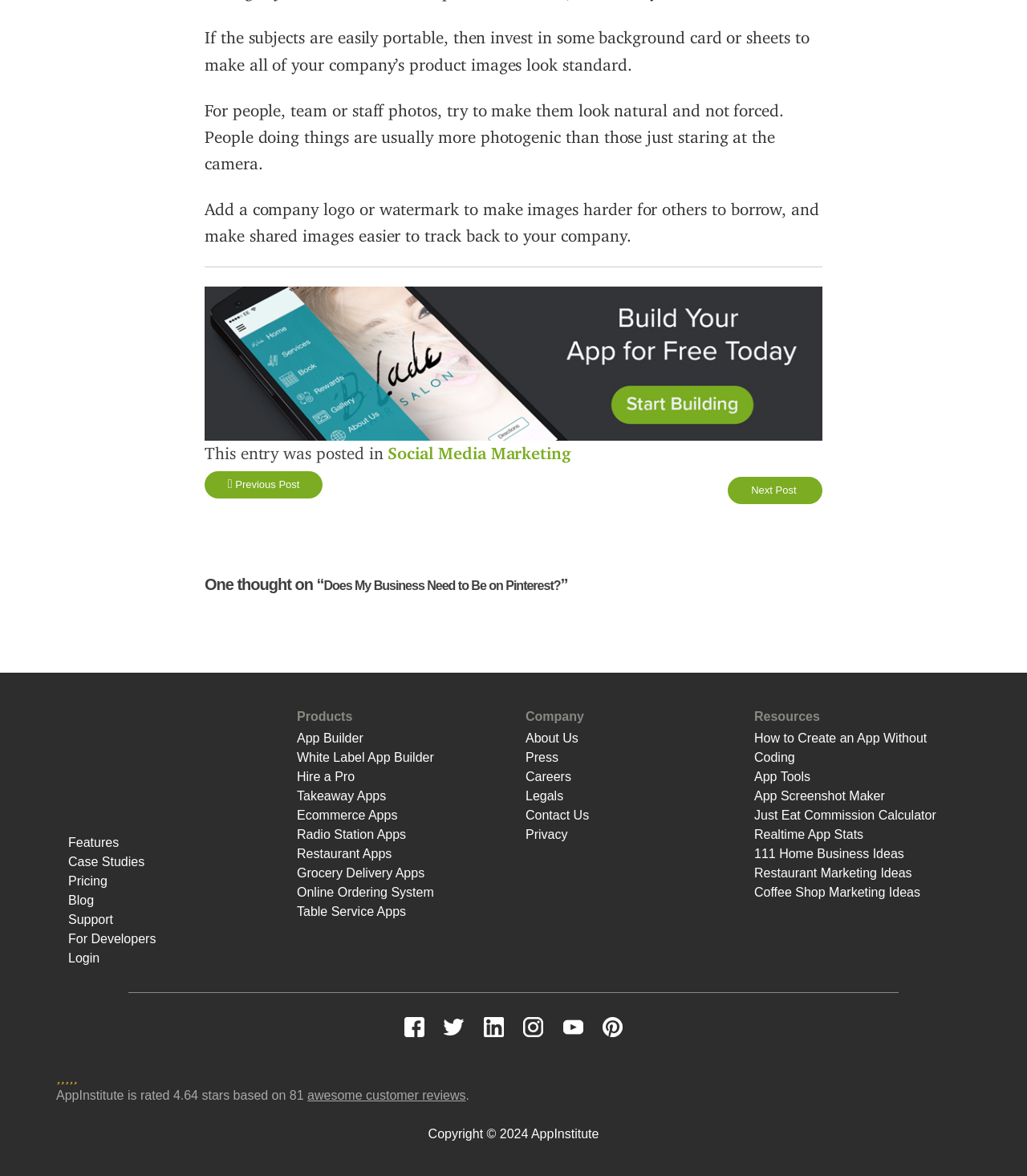Please find the bounding box coordinates for the clickable element needed to perform this instruction: "Click on 'Login'".

[0.066, 0.809, 0.097, 0.821]